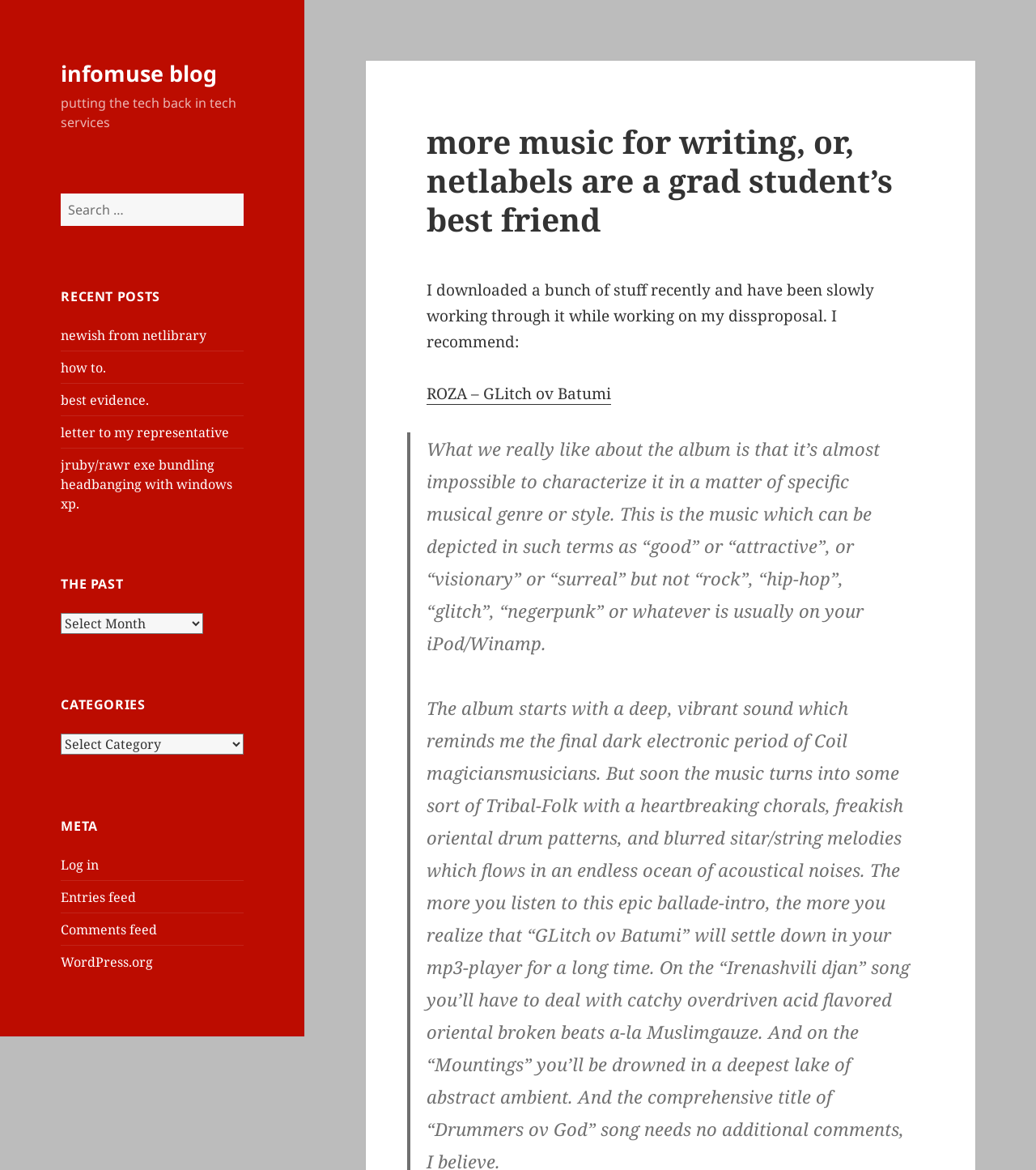Extract the main title from the webpage.

more music for writing, or, netlabels are a grad student’s best friend